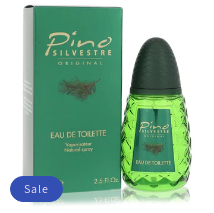What is the volume of the perfume?
Look at the image and respond to the question as thoroughly as possible.

The product label indicates that the perfume has a volume of 2.5 fluid ounces, which is a key detail for customers considering a purchase.